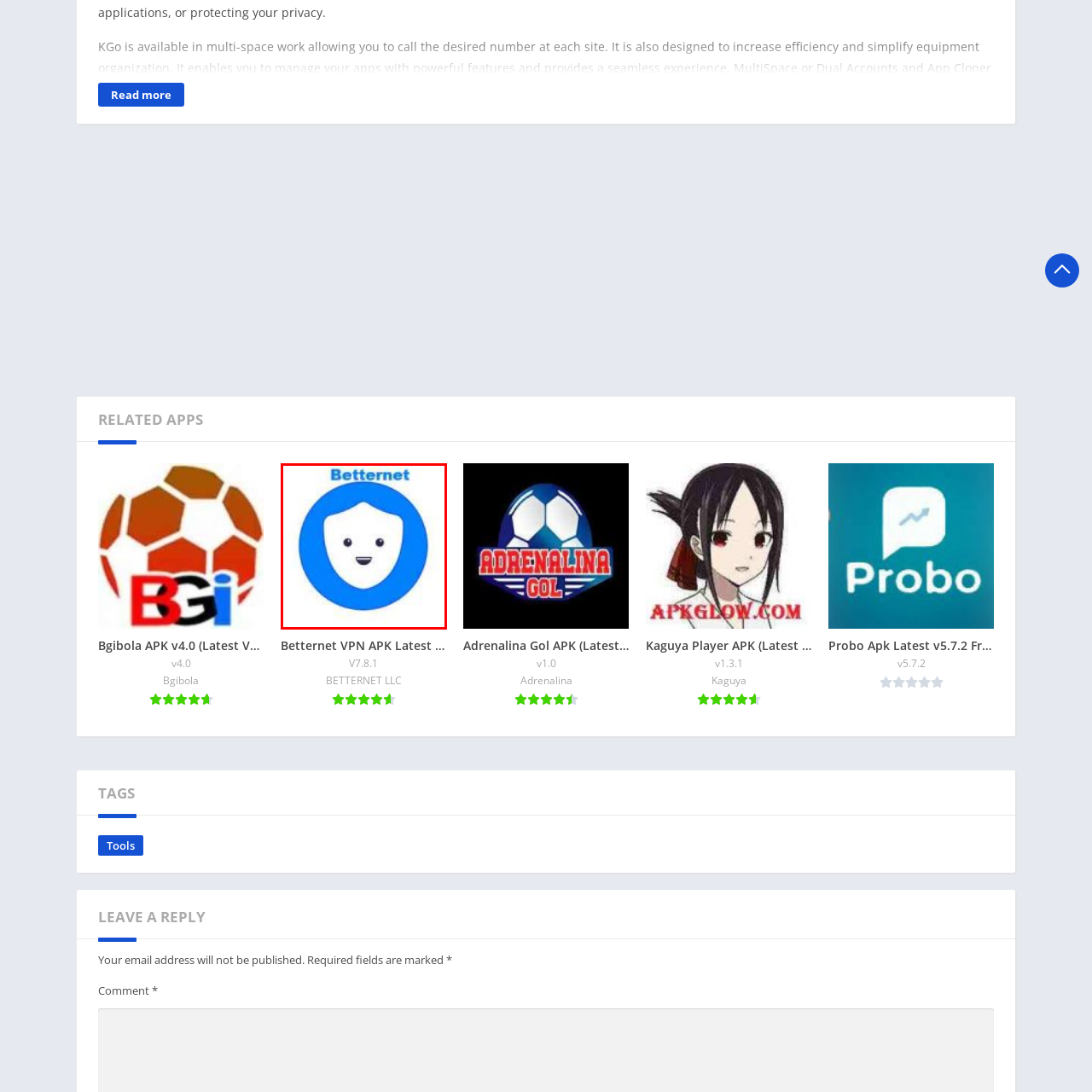Create a detailed narrative describing the image bounded by the red box.

The image features the logo of "Betternet," a well-known VPN service. The logo consists of a simplistic, stylized smiling face set against a blue circular background, symbolizing protection and security. The cheerful design conveys a friendly and accessible approach to online privacy. The name "Betternet" is displayed prominently above the icon, emphasizing its identity as a user-friendly solution for internet security and anonymity. Betternet is popular for providing users with a secure browsing experience, allowing them to surf the web safely while accessing geo-restricted content easily.